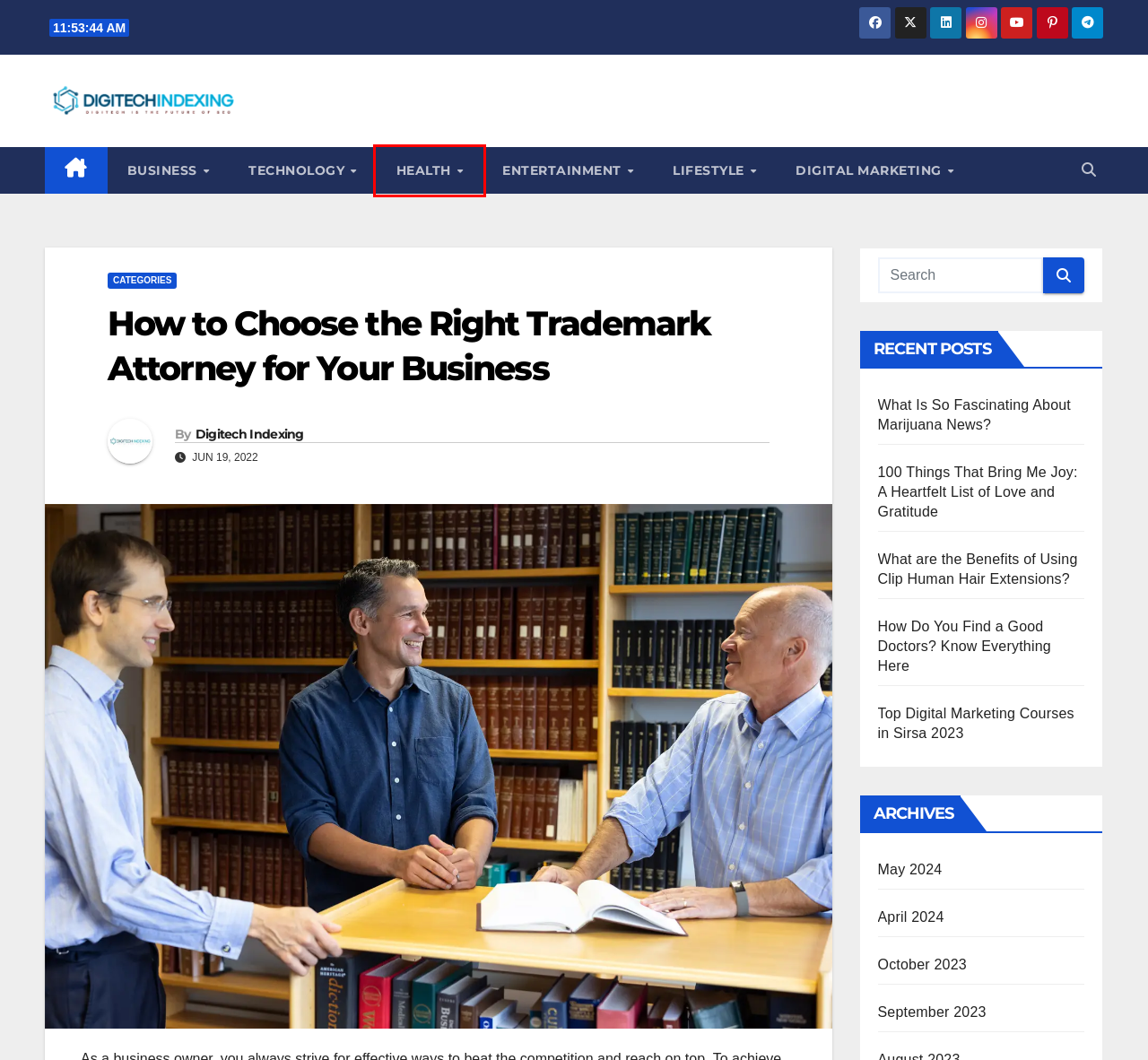Analyze the screenshot of a webpage that features a red rectangle bounding box. Pick the webpage description that best matches the new webpage you would see after clicking on the element within the red bounding box. Here are the candidates:
A. What Is So Fascinating About Marijuana News? – Digitech indexing
B. Technology – Digitech indexing
C. 100 Things That Bring Me Joy: A Heartfelt List of Love and Gratitude – Digitech indexing
D. Lifestyle – Digitech indexing
E. May 2024 – Digitech indexing
F. April 2024 – Digitech indexing
G. Health – Digitech indexing
H. Business – Digitech indexing

G